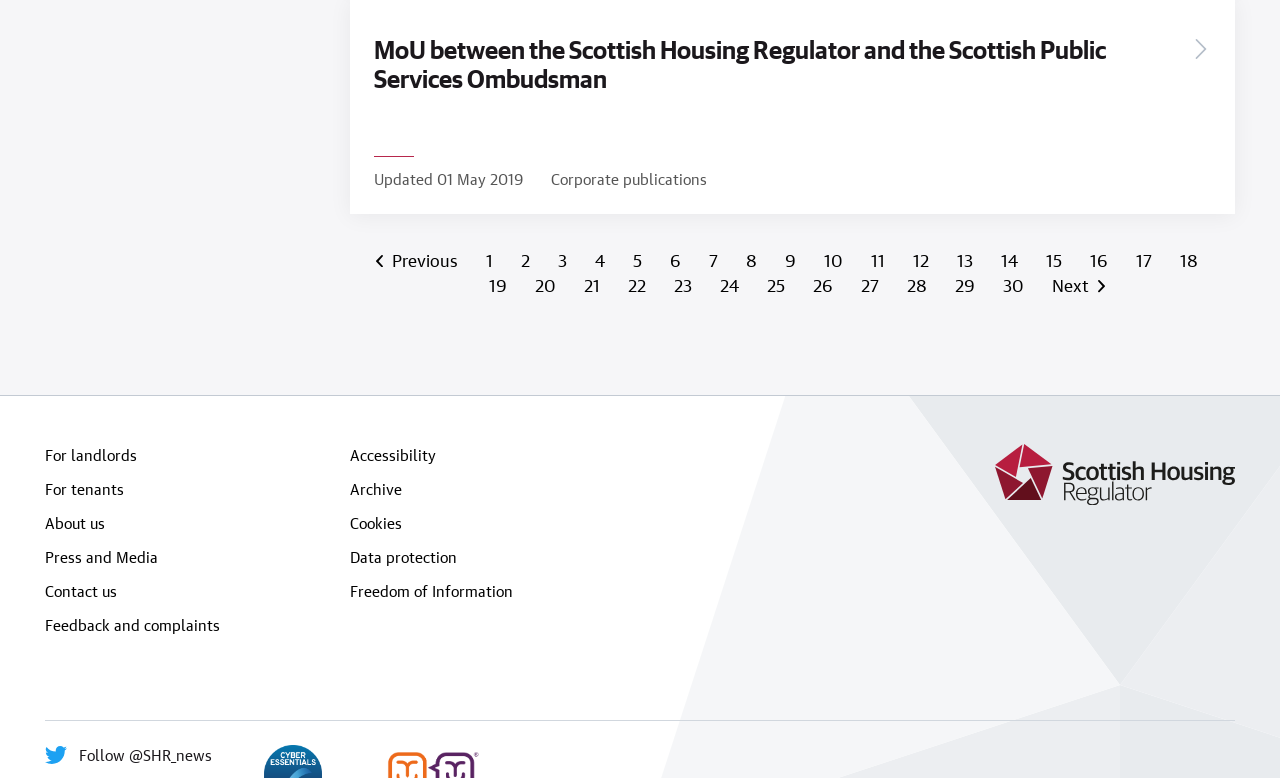Determine the bounding box coordinates of the clickable element to complete this instruction: "Click on the 'Follow @SHR_news' link". Provide the coordinates in the format of four float numbers between 0 and 1, [left, top, right, bottom].

[0.035, 0.959, 0.166, 0.982]